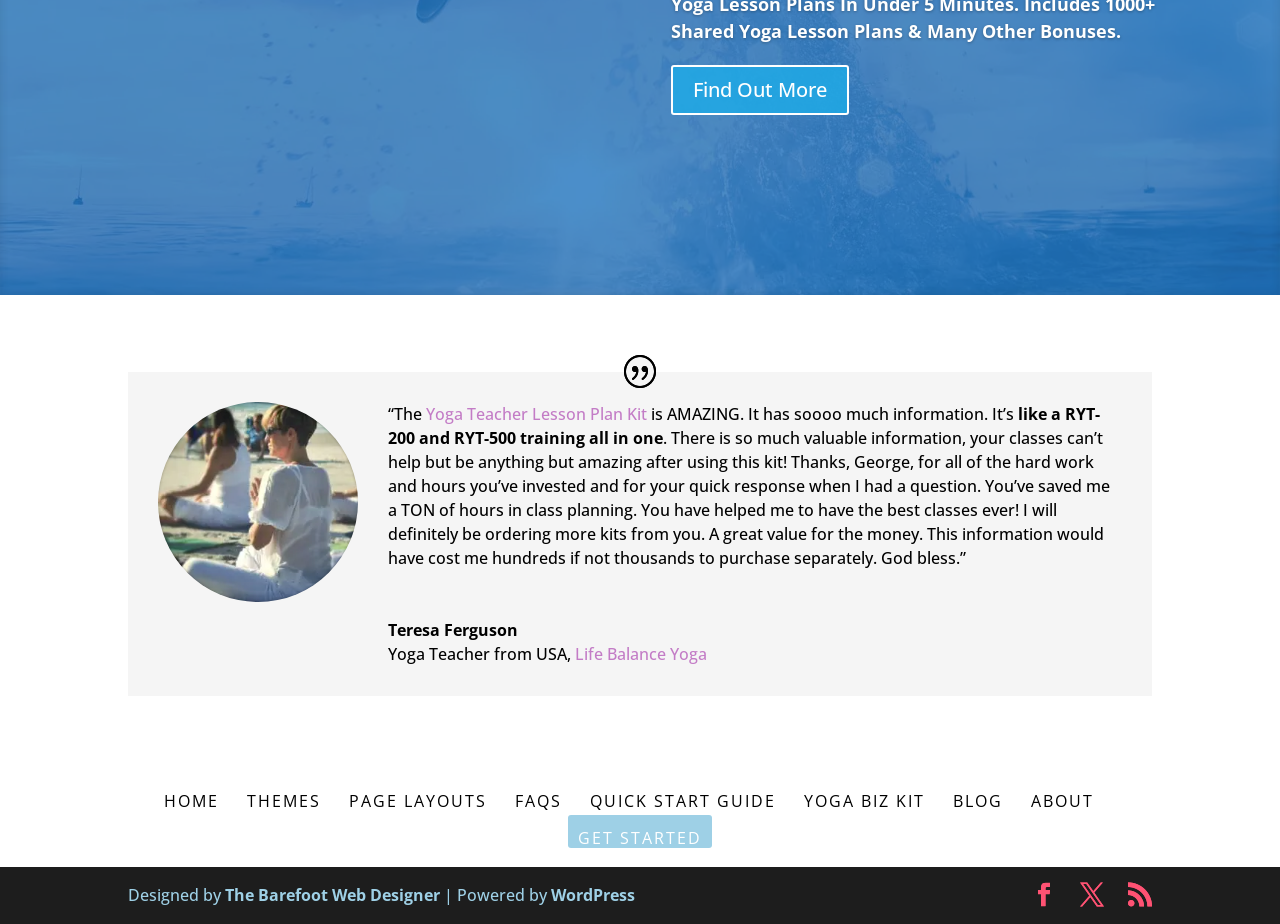Find the bounding box coordinates of the element you need to click on to perform this action: 'Read 'BLOG''. The coordinates should be represented by four float values between 0 and 1, in the format [left, top, right, bottom].

[0.745, 0.855, 0.784, 0.879]